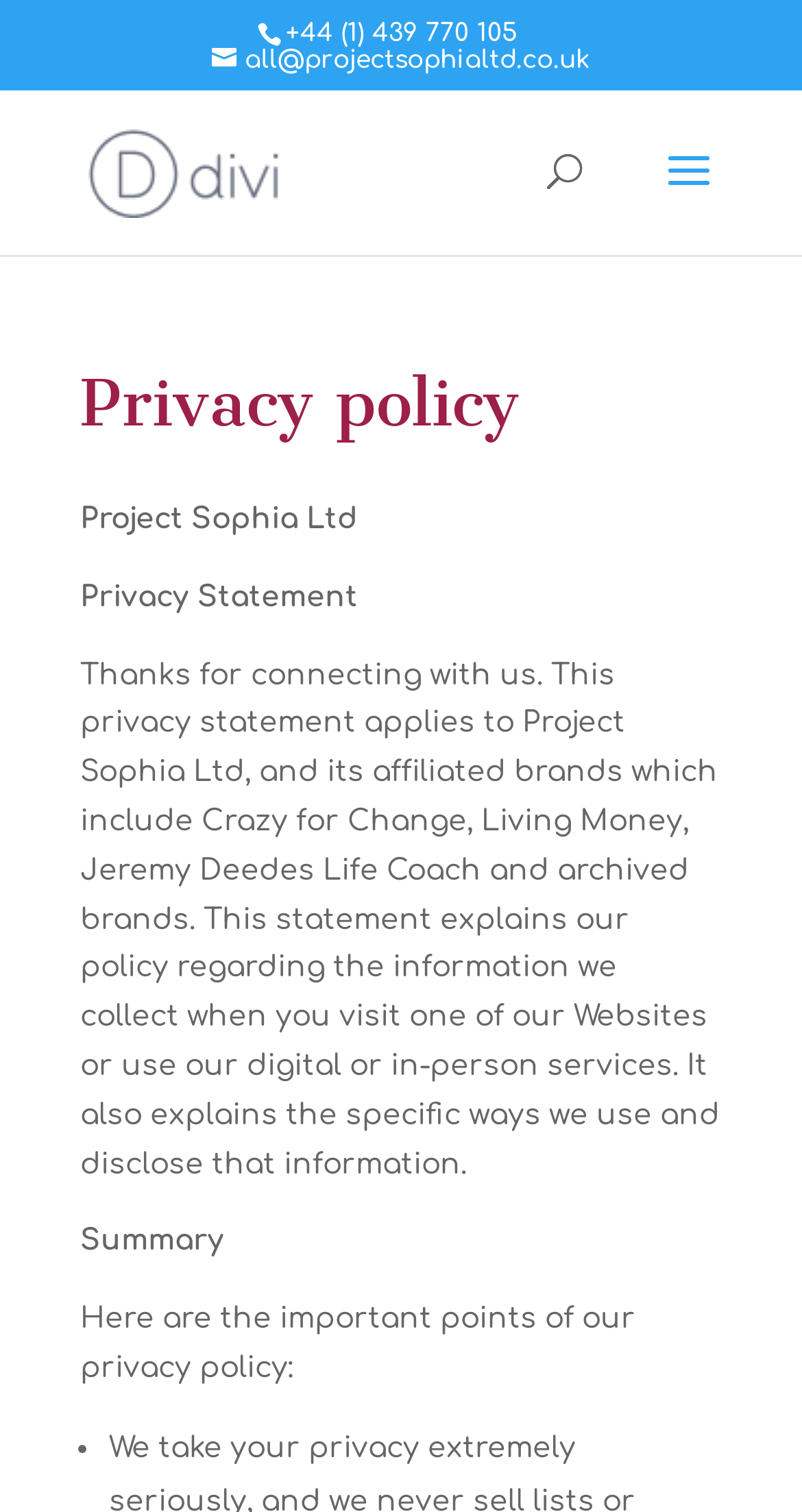Please give a concise answer to this question using a single word or phrase: 
What is the main topic of this webpage?

Privacy policy